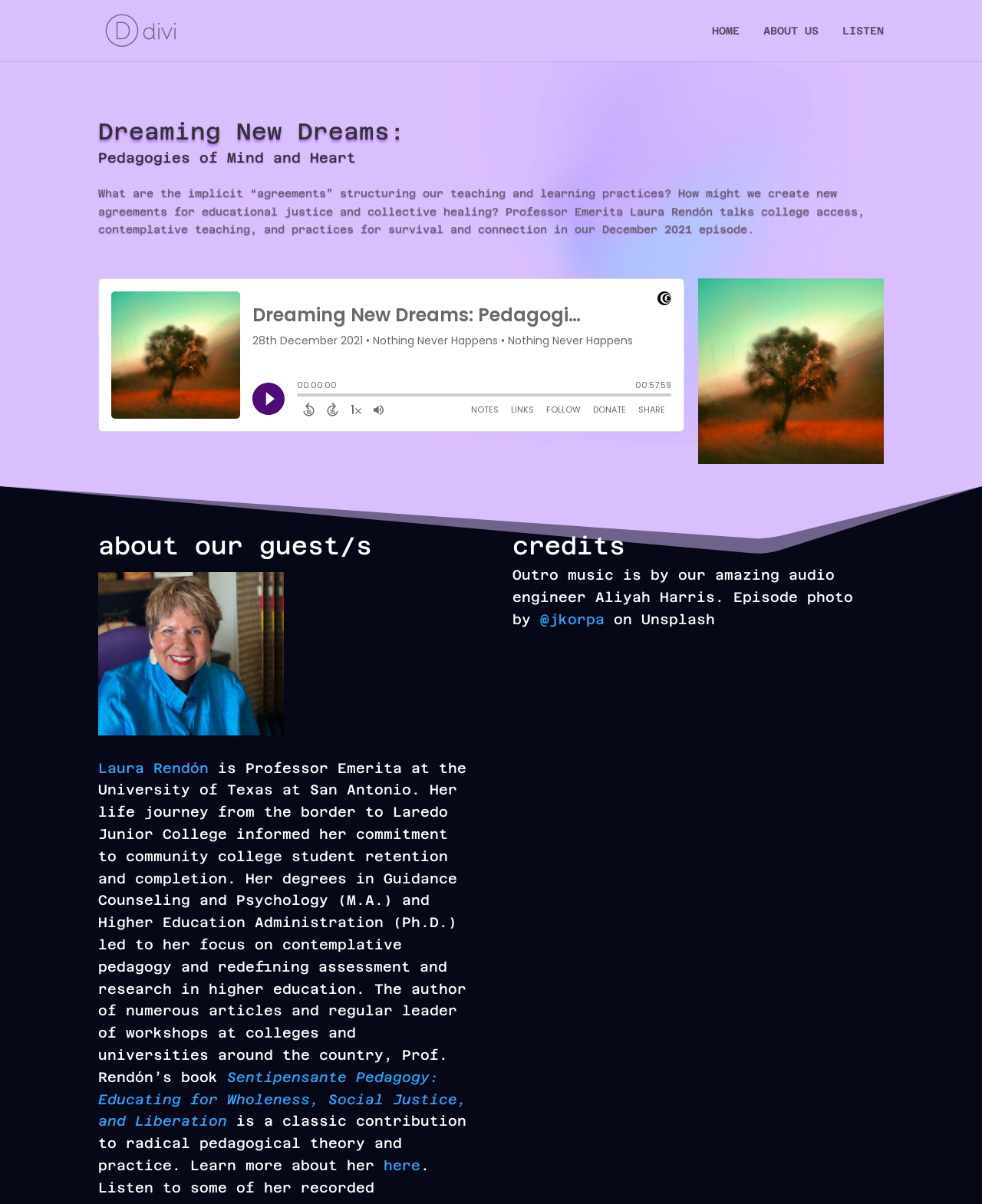Determine the main heading text of the webpage.

Dreaming New Dreams: